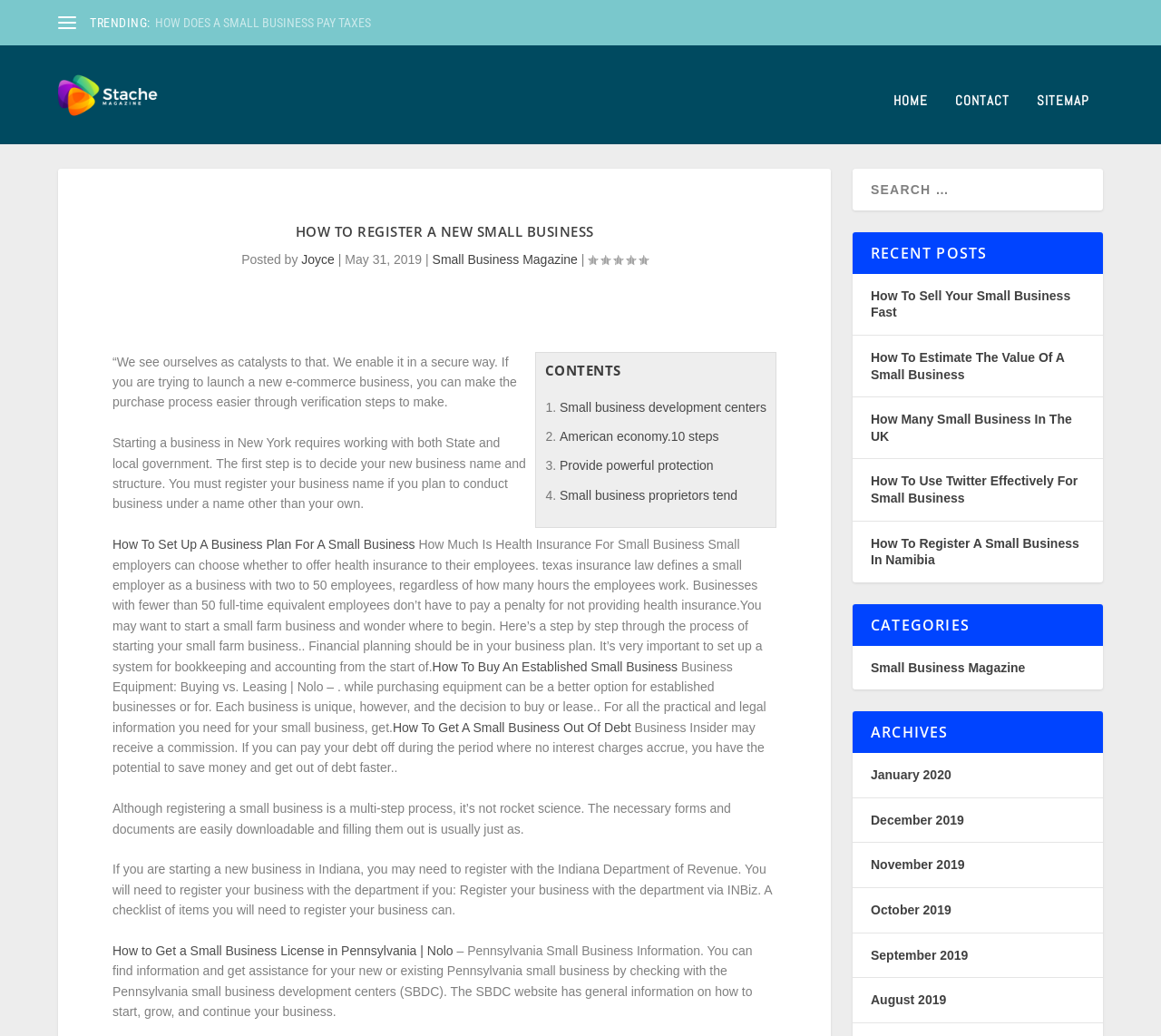Pinpoint the bounding box coordinates of the area that should be clicked to complete the following instruction: "Read the article about how to register a new small business". The coordinates must be given as four float numbers between 0 and 1, i.e., [left, top, right, bottom].

[0.097, 0.228, 0.669, 0.254]